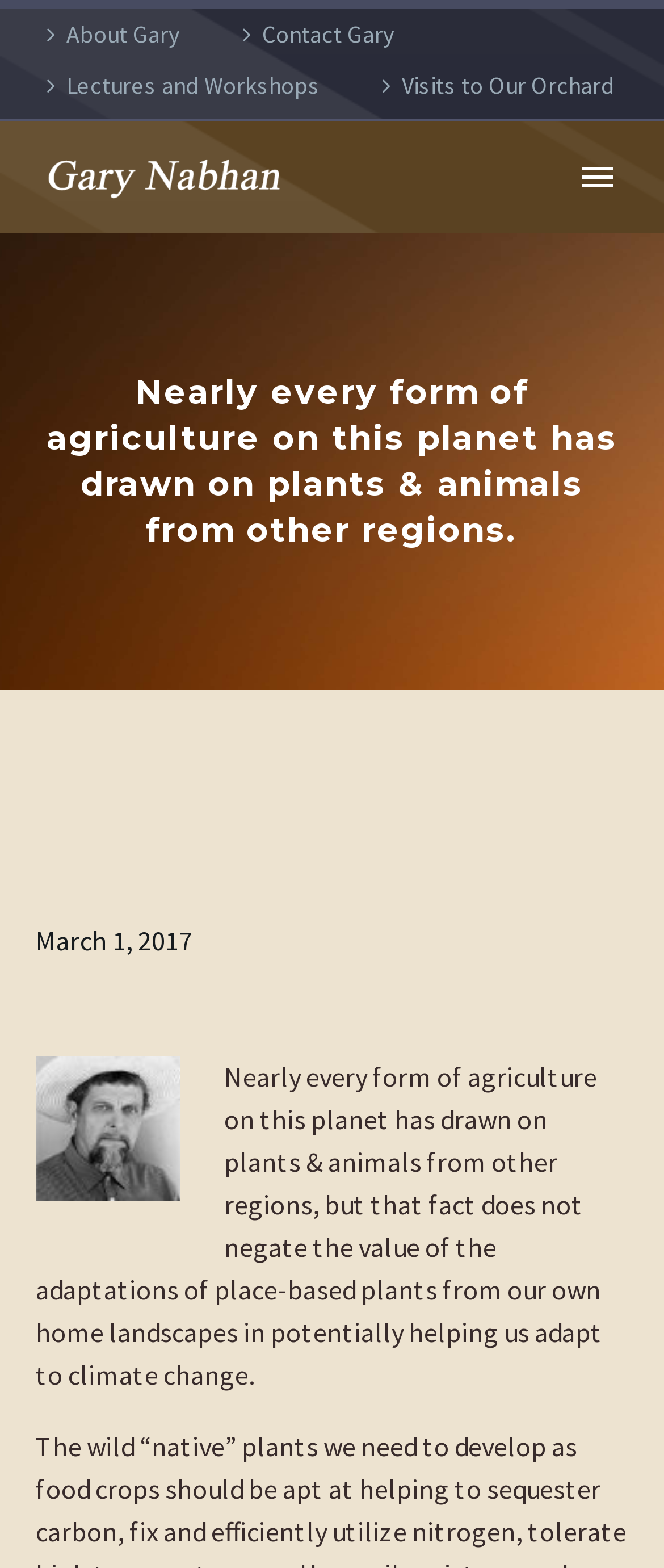Reply to the question with a single word or phrase:
What is the name of the person in the image?

Gary Nabhan